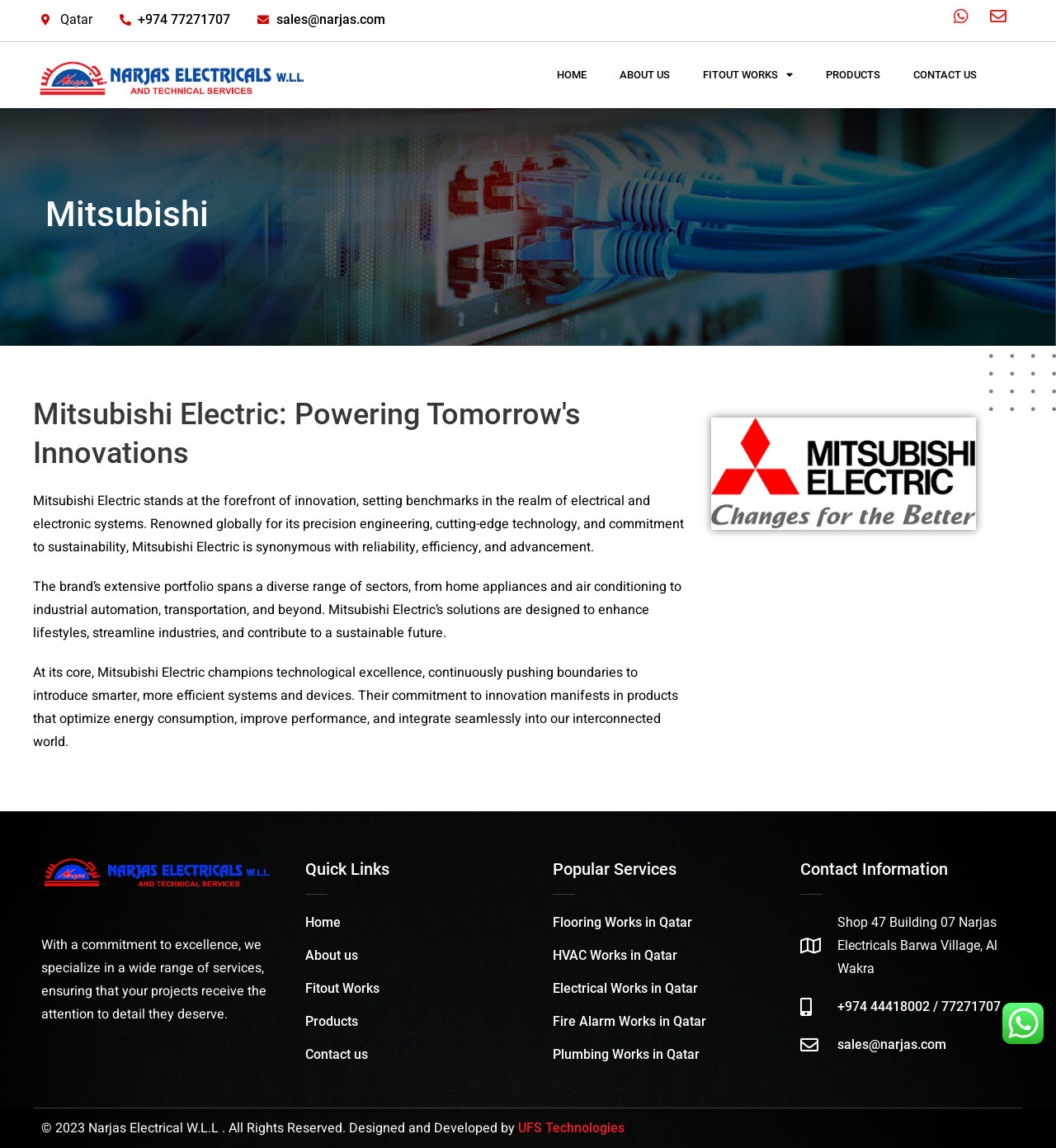Identify the bounding box coordinates for the element that needs to be clicked to fulfill this instruction: "Click the 'Whatsapp' link". Provide the coordinates in the format of four float numbers between 0 and 1: [left, top, right, bottom].

[0.895, 0.0, 0.926, 0.029]